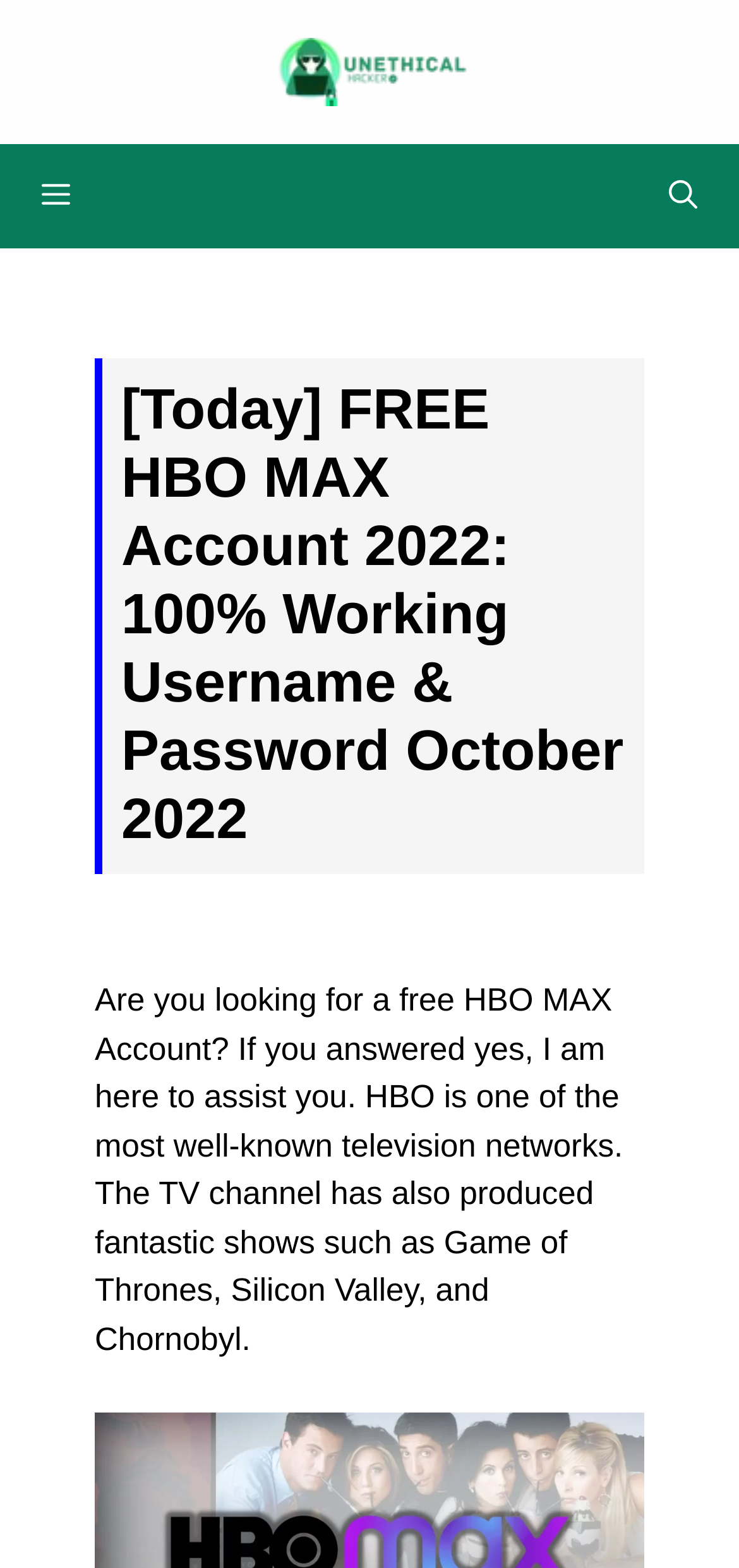From the element description: "Live to Cook", extract the bounding box coordinates of the UI element. The coordinates should be expressed as four float numbers between 0 and 1, in the order [left, top, right, bottom].

None